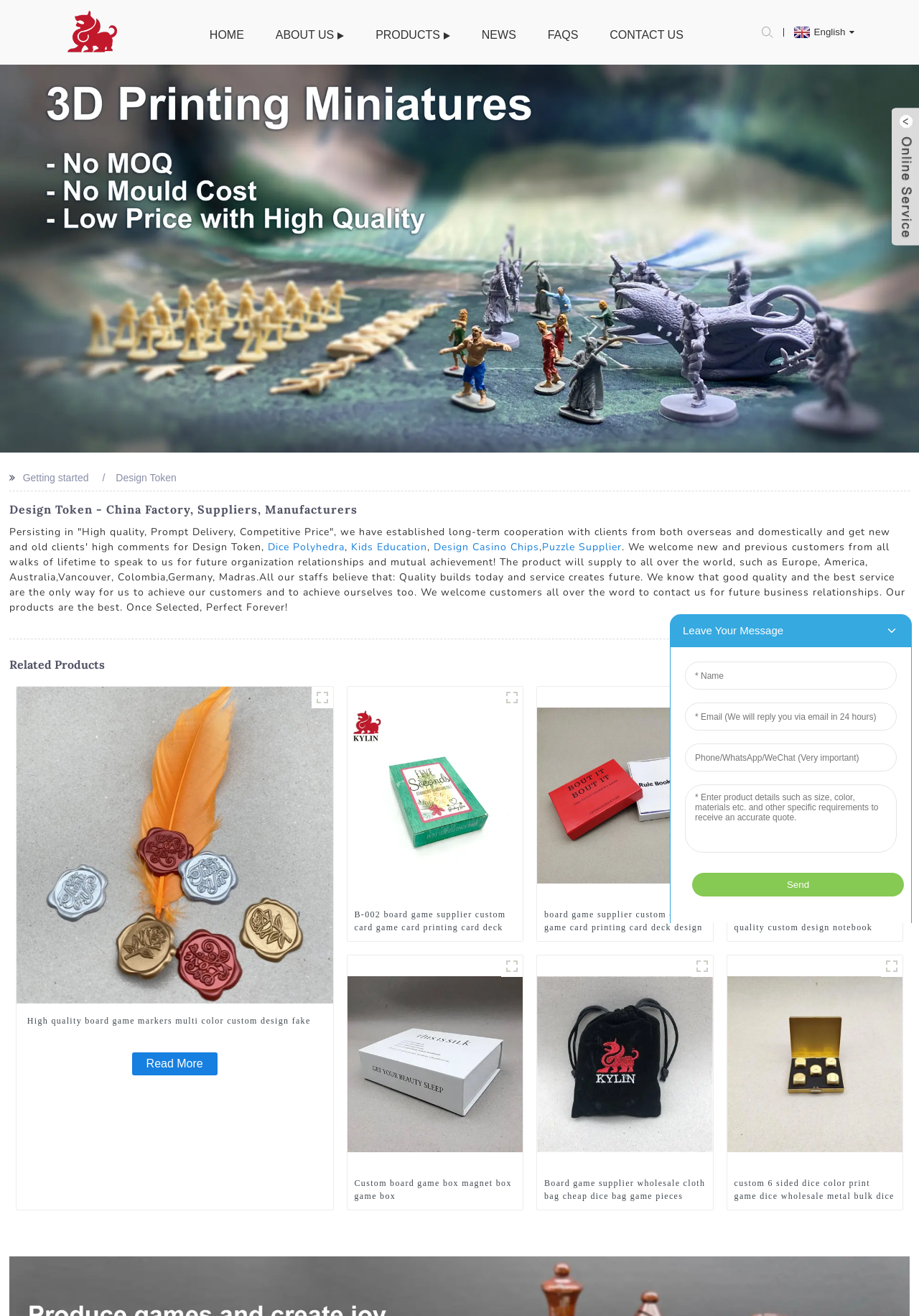Identify the bounding box coordinates for the UI element described as follows: "Contact Us". Ensure the coordinates are four float numbers between 0 and 1, formatted as [left, top, right, bottom].

None